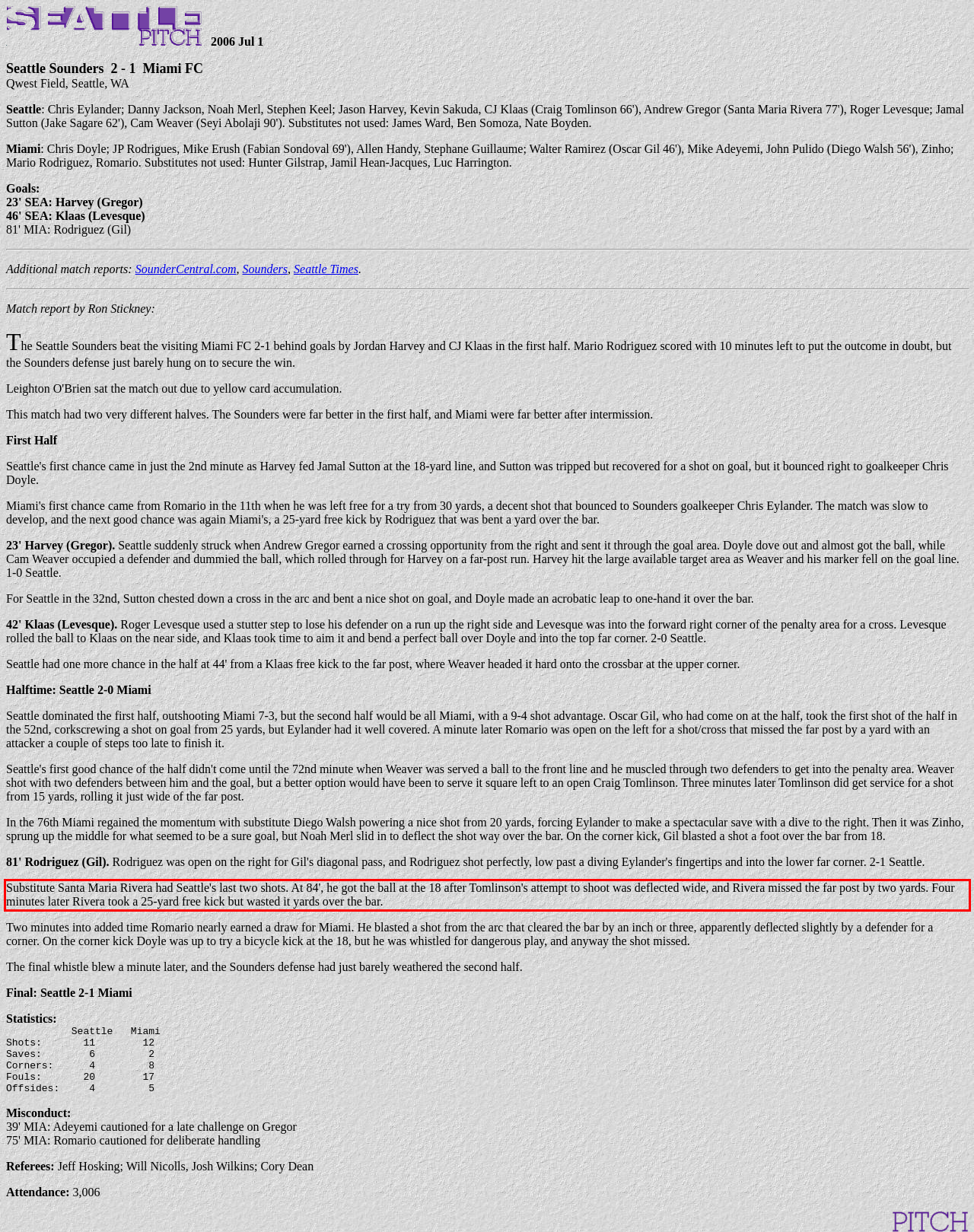Examine the screenshot of the webpage, locate the red bounding box, and perform OCR to extract the text contained within it.

Substitute Santa Maria Rivera had Seattle's last two shots. At 84', he got the ball at the 18 after Tomlinson's attempt to shoot was deflected wide, and Rivera missed the far post by two yards. Four minutes later Rivera took a 25-yard free kick but wasted it yards over the bar.